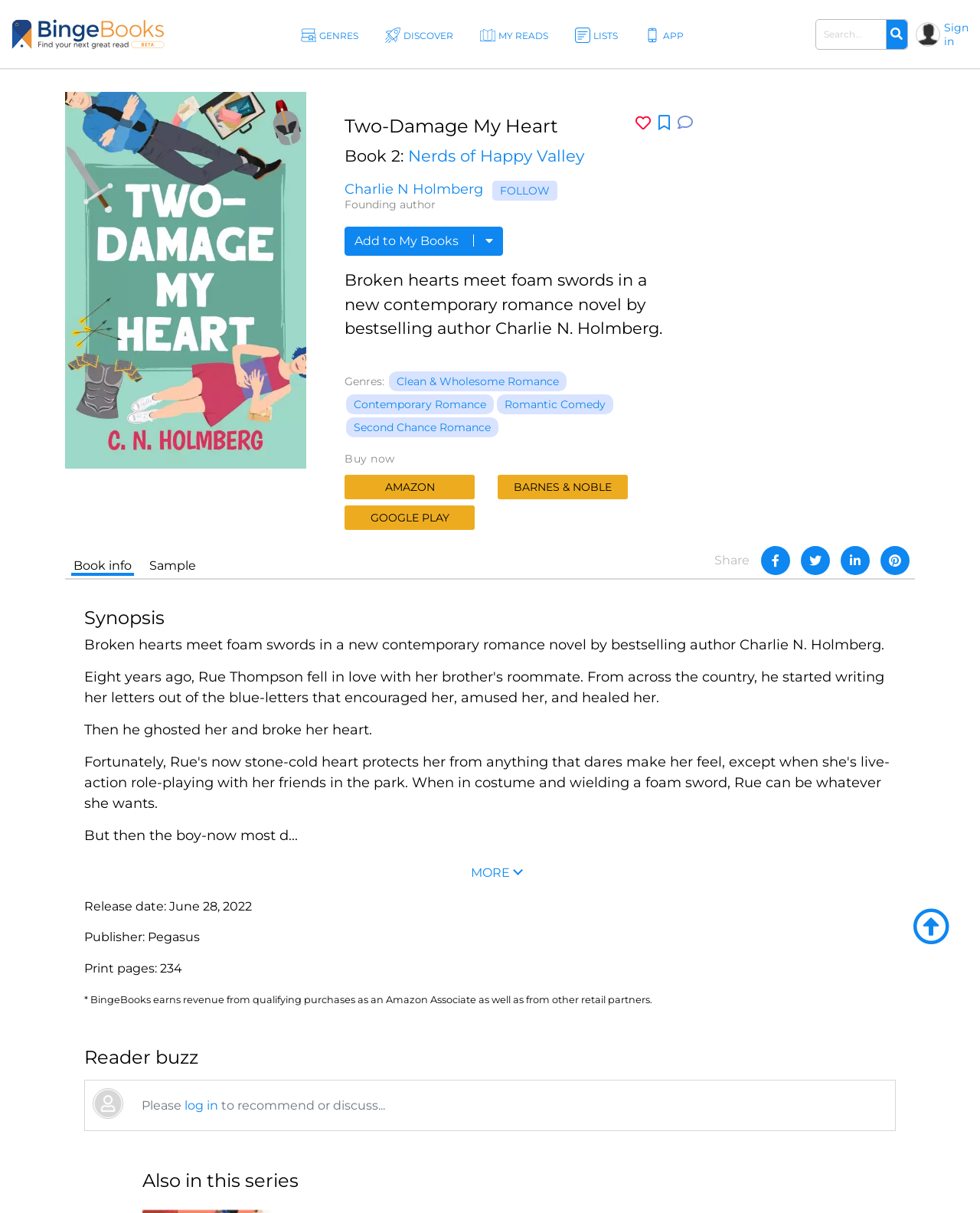Pinpoint the bounding box coordinates of the area that must be clicked to complete this instruction: "Follow Charlie N Holmberg".

[0.502, 0.149, 0.569, 0.165]